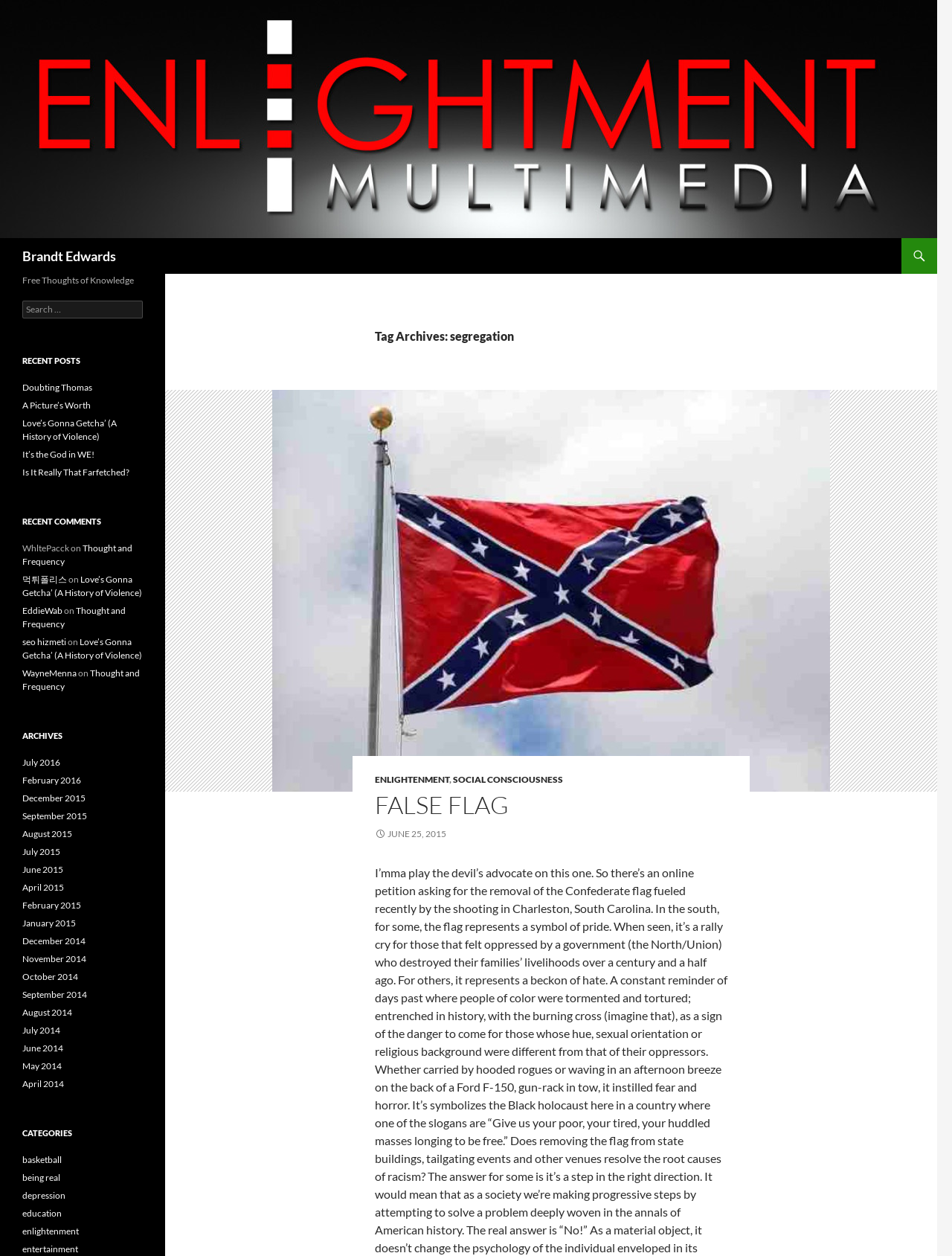Determine the bounding box coordinates for the clickable element to execute this instruction: "View archives". Provide the coordinates as four float numbers between 0 and 1, i.e., [left, top, right, bottom].

[0.023, 0.602, 0.15, 0.868]